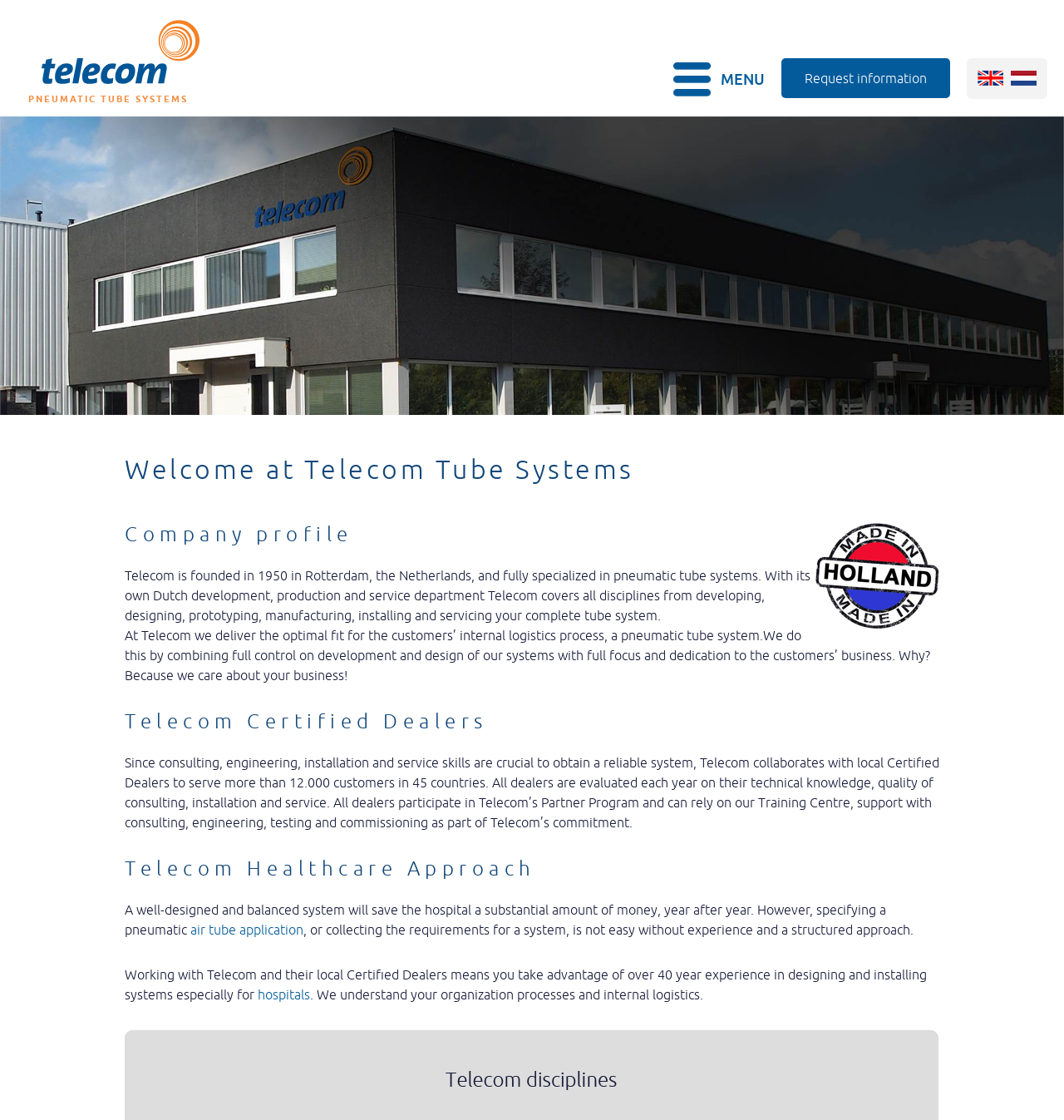Identify and extract the main heading of the webpage.

Welcome at Telecom Tube Systems